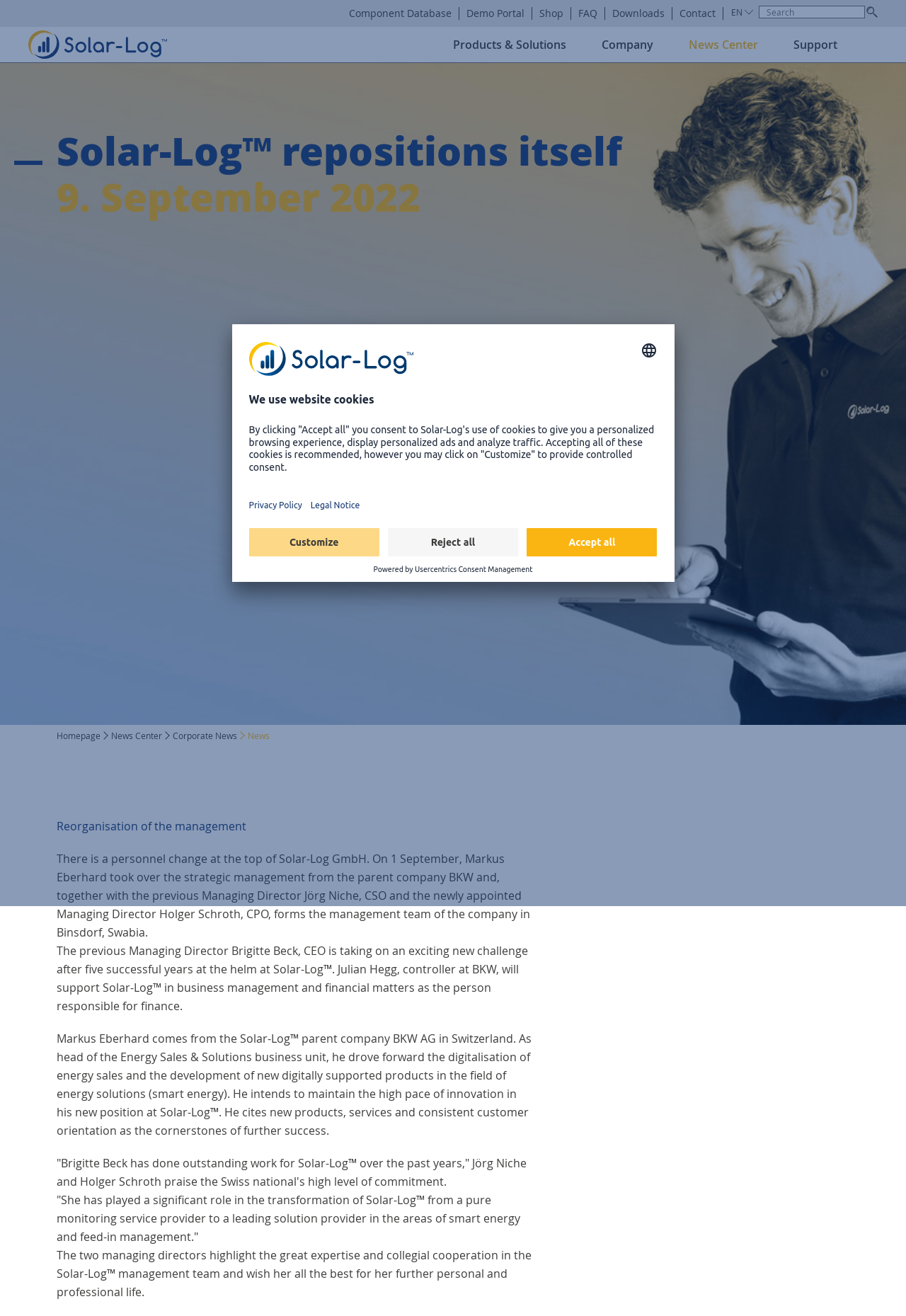Find the bounding box coordinates for the area that must be clicked to perform this action: "Go to Component Database".

[0.385, 0.005, 0.498, 0.015]